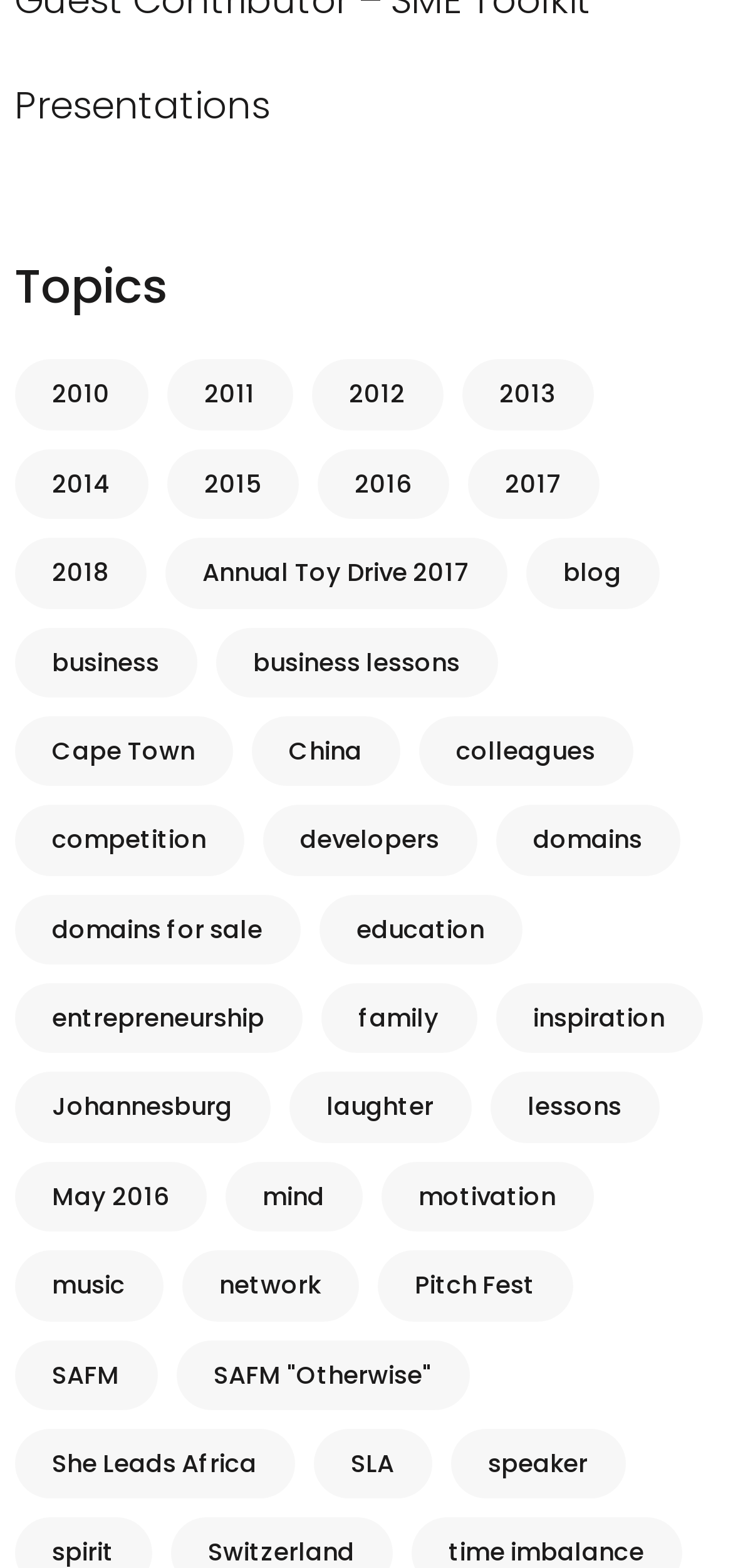Identify the bounding box of the UI element that matches this description: "music".

[0.02, 0.798, 0.223, 0.842]